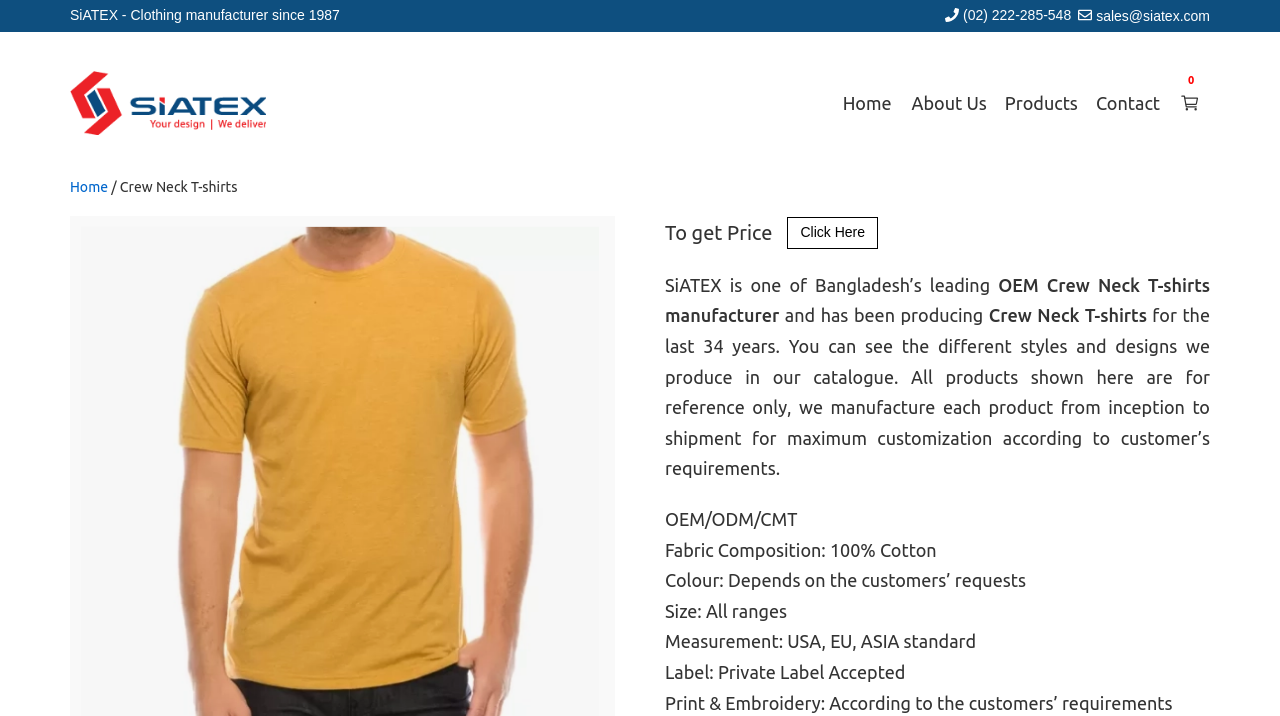What type of clothing does SiATEX manufacture?
Look at the screenshot and respond with a single word or phrase.

Crew Neck T-shirts